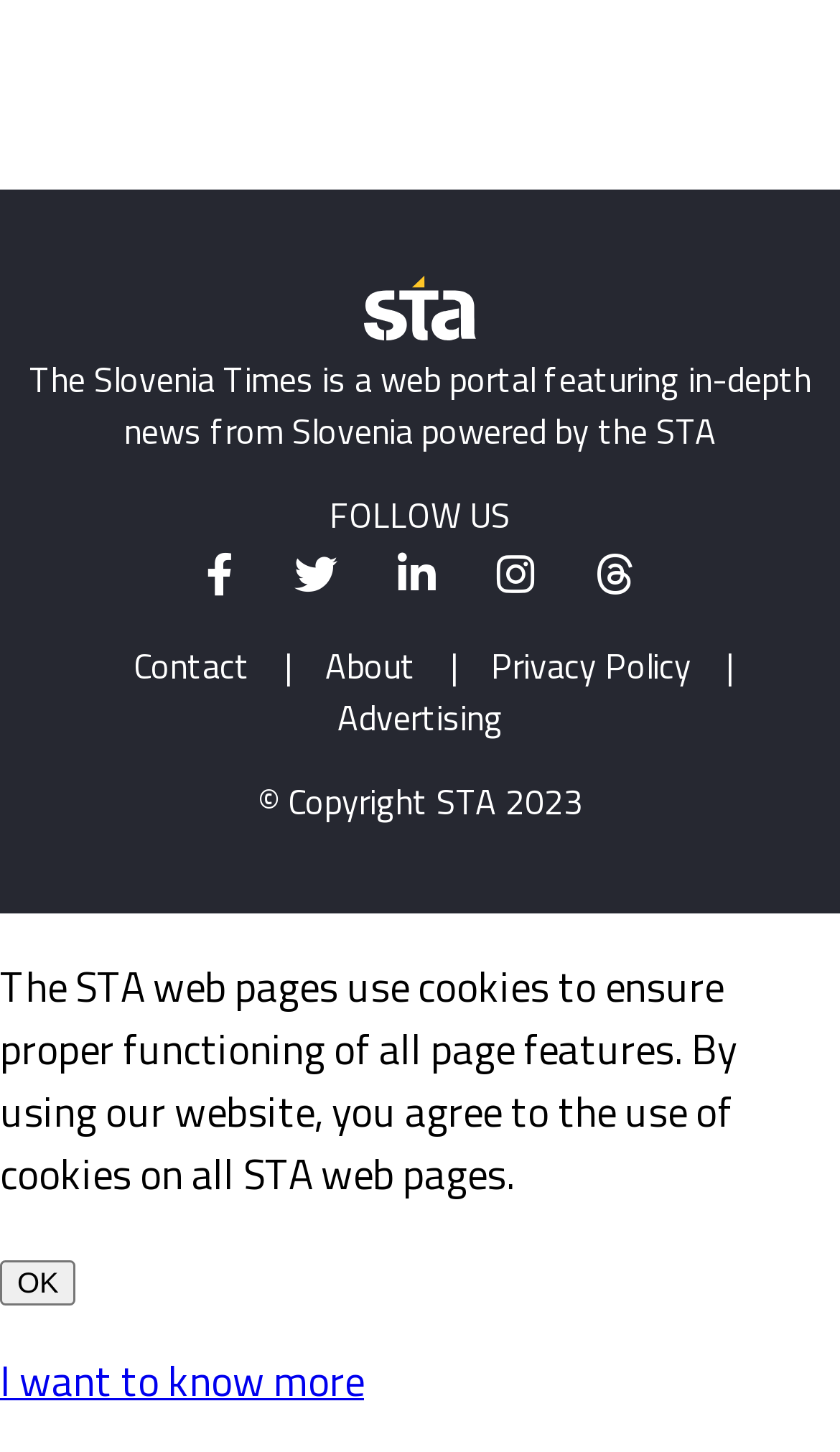Locate the bounding box coordinates of the element you need to click to accomplish the task described by this instruction: "Read about the website".

[0.356, 0.44, 0.526, 0.476]